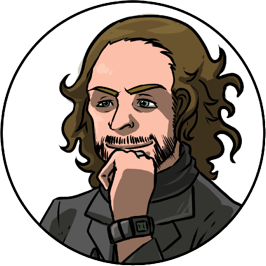Illustrate the image with a detailed and descriptive caption.

The image features an illustrated portrait of a man with long, wavy hair and a thoughtful expression, resting his chin on his hand. He wears a dark jacket, complemented by a sleek watch on his wrist, suggesting a modern and contemplative demeanor. The circular framing of the image enhances its focus, creating a striking visual impact. This character representation likely symbolizes the themes discussed within the accompanying blog, which reflects on creativity, perception, and the nature of information in contemporary media. The overall style is stylized and engaging, drawing the viewer into the relevant discourse.